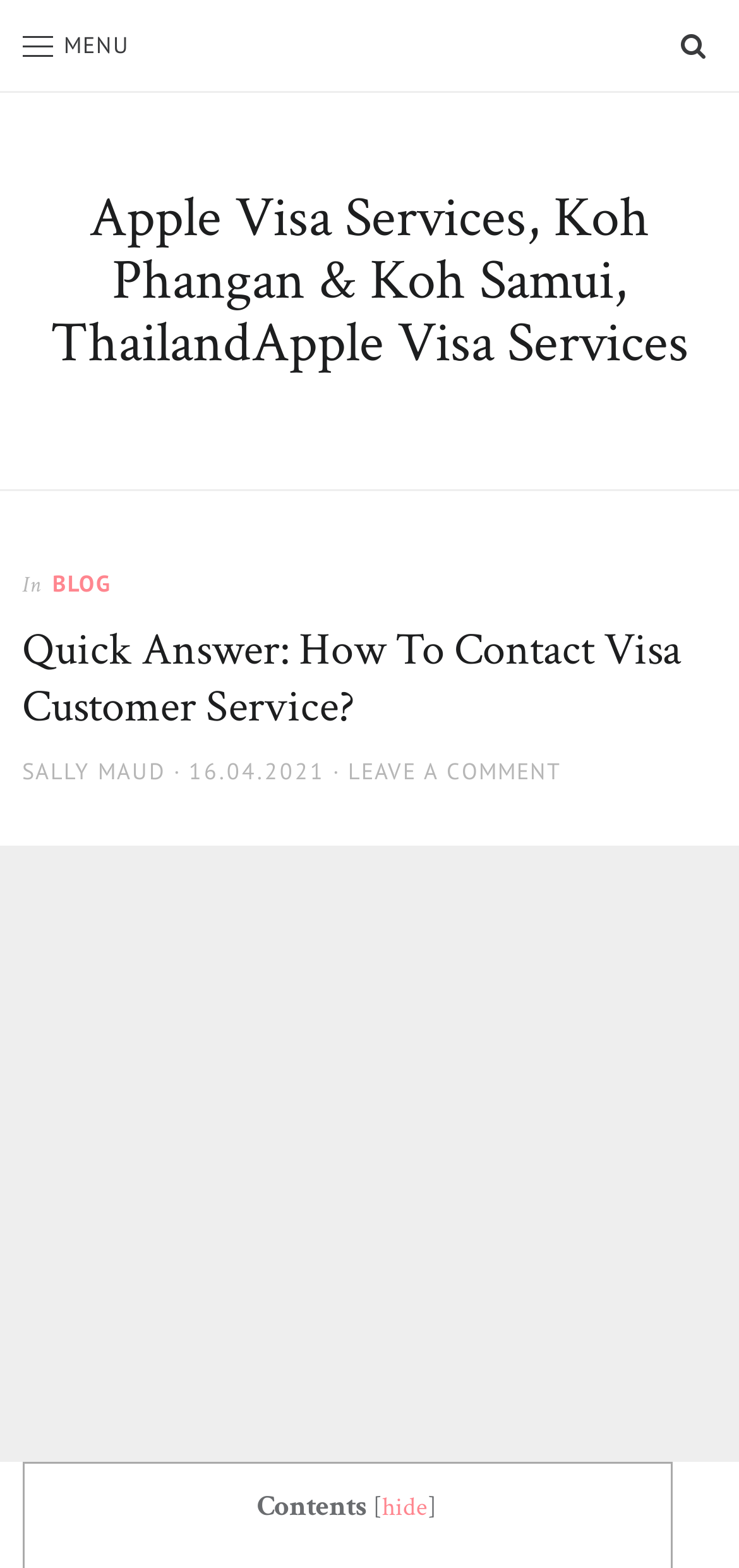Locate the bounding box coordinates of the clickable area needed to fulfill the instruction: "Open the primary menu".

[0.03, 0.007, 0.176, 0.051]